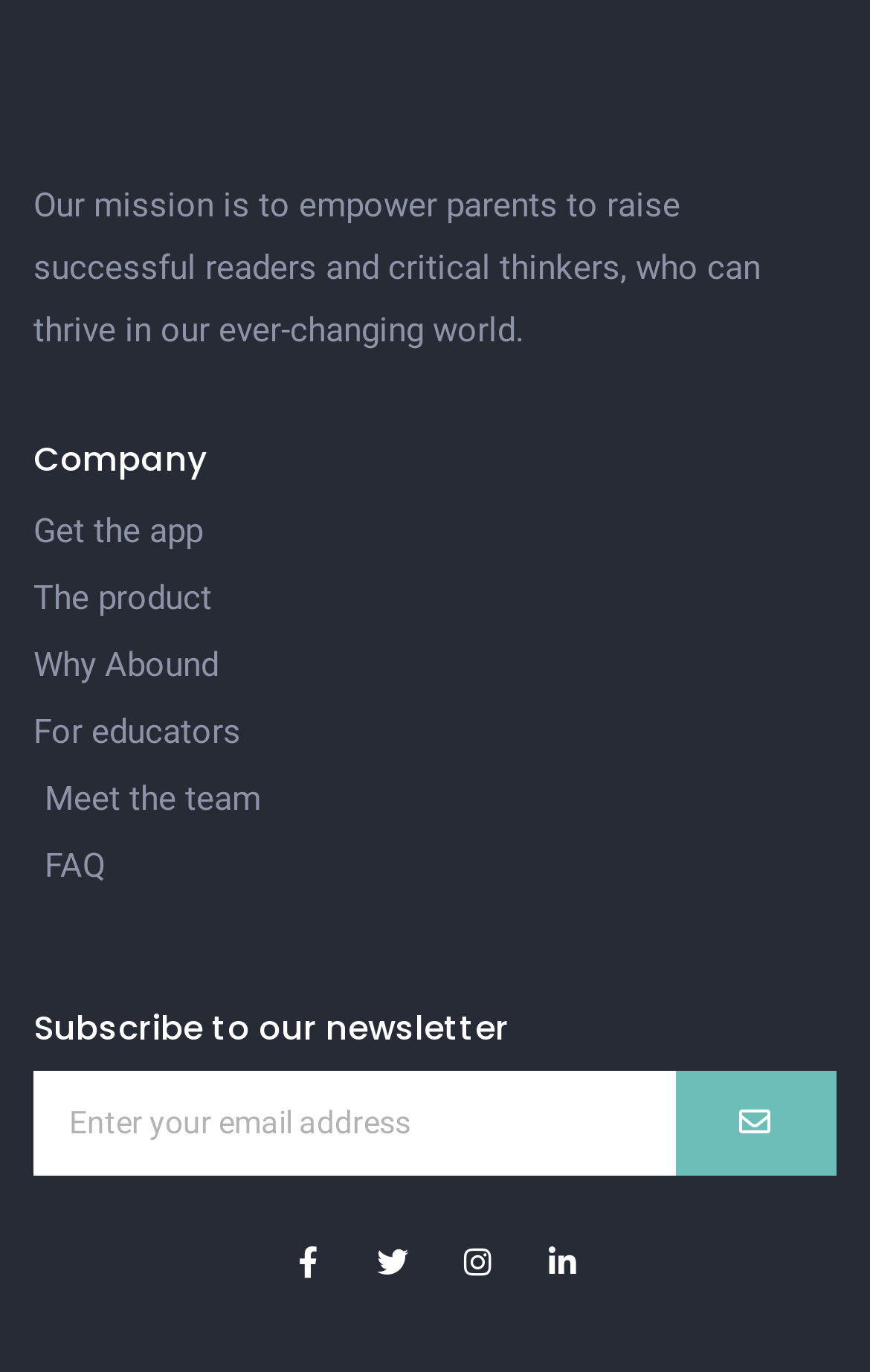Determine the bounding box coordinates for the region that must be clicked to execute the following instruction: "visit insights".

None